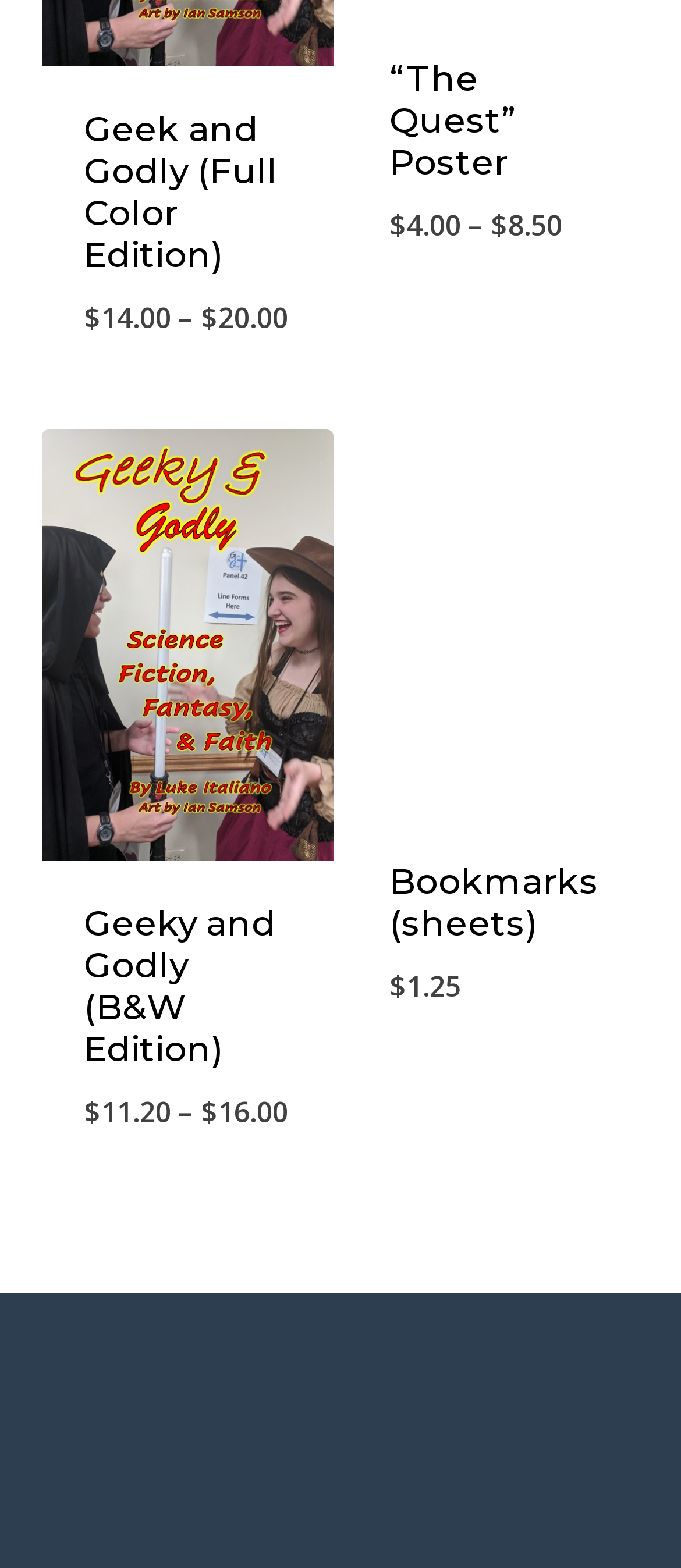Respond to the question below with a concise word or phrase:
What is the name of the second product?

“The Quest” Poster